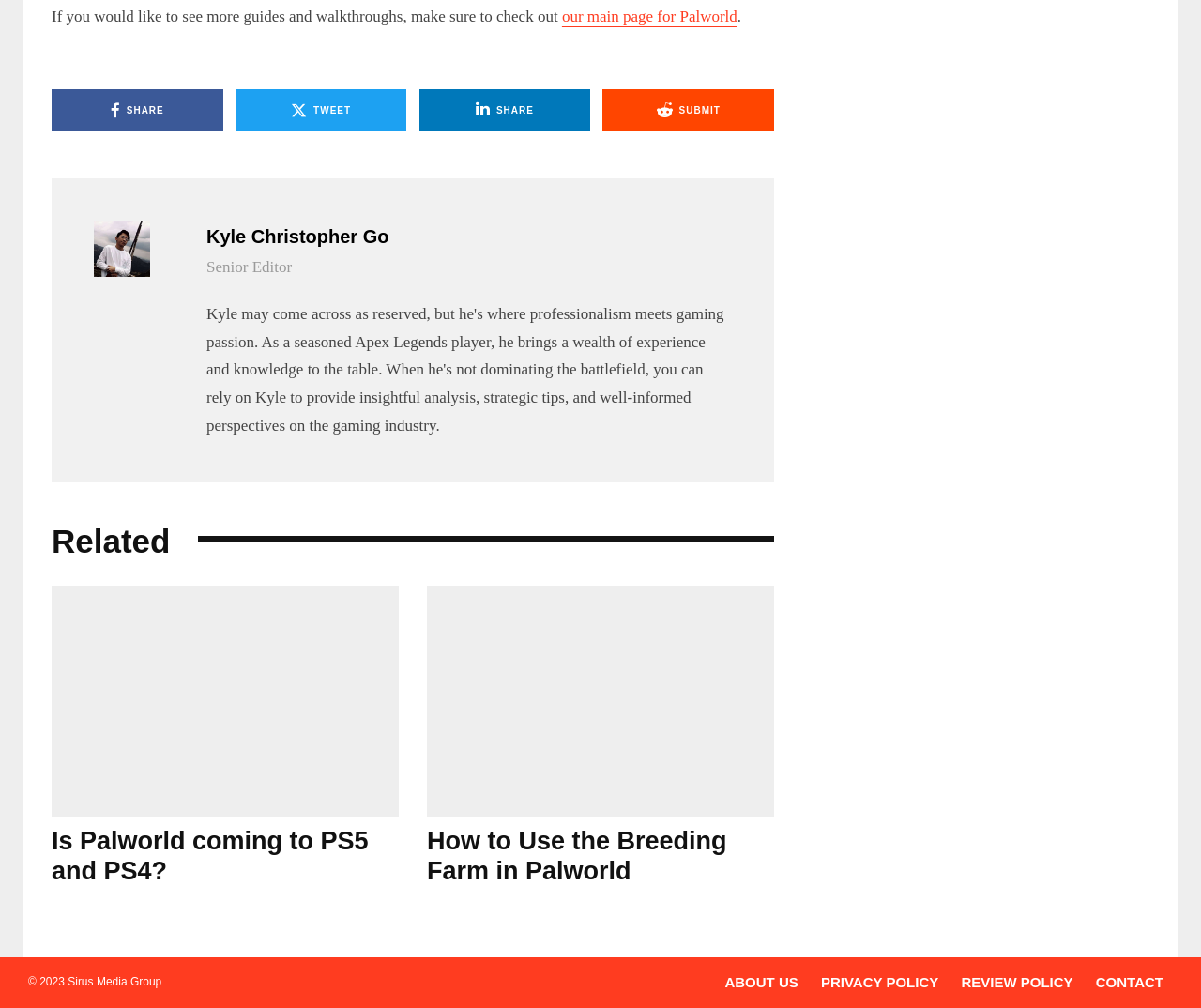Bounding box coordinates are specified in the format (top-left x, top-left y, bottom-right x, bottom-right y). All values are floating point numbers bounded between 0 and 1. Please provide the bounding box coordinate of the region this sentence describes: our main page for Palworld

[0.468, 0.008, 0.614, 0.025]